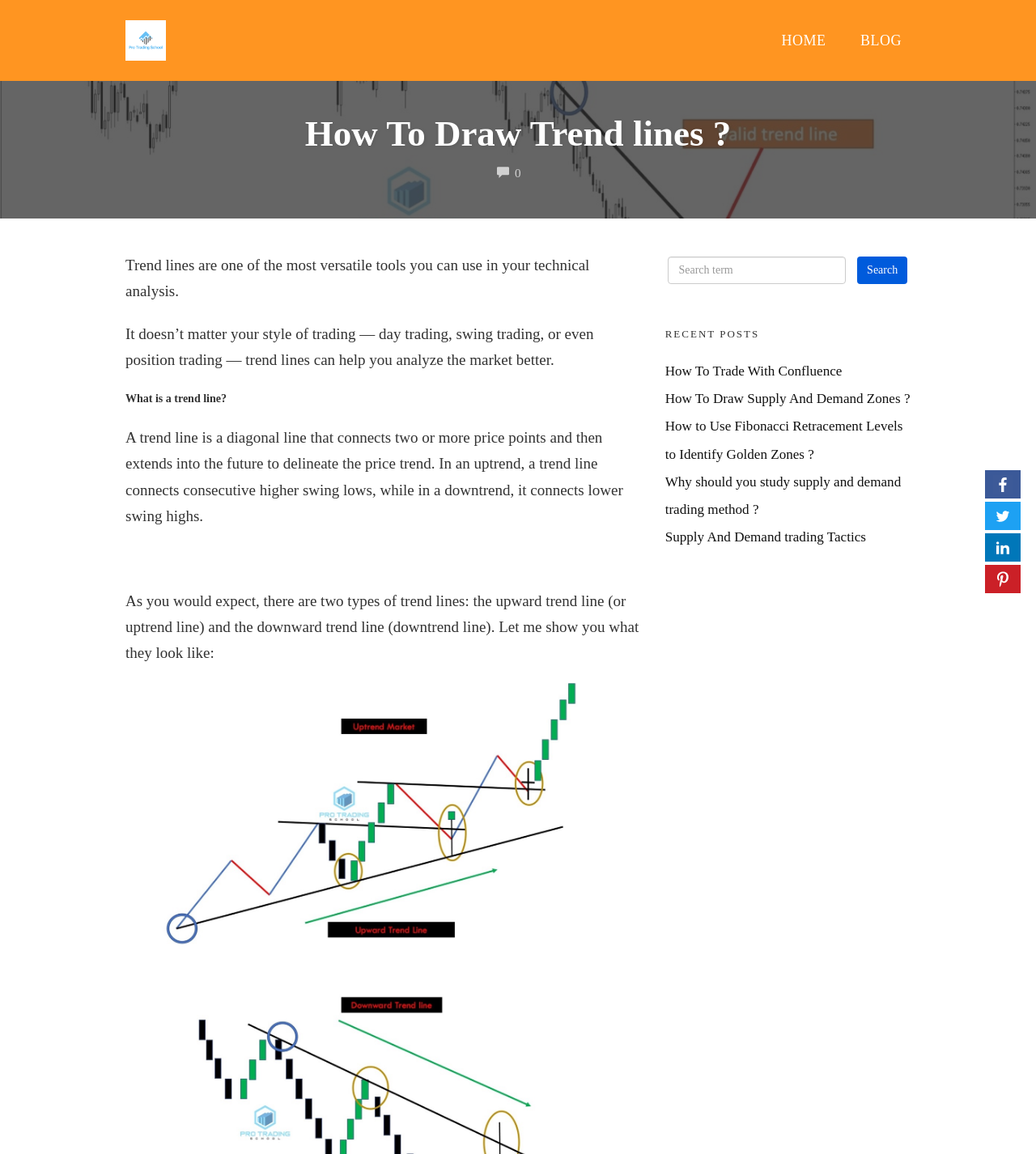Identify the bounding box coordinates for the UI element described as: "How To Trade With Confluence". The coordinates should be provided as four floats between 0 and 1: [left, top, right, bottom].

[0.642, 0.315, 0.813, 0.328]